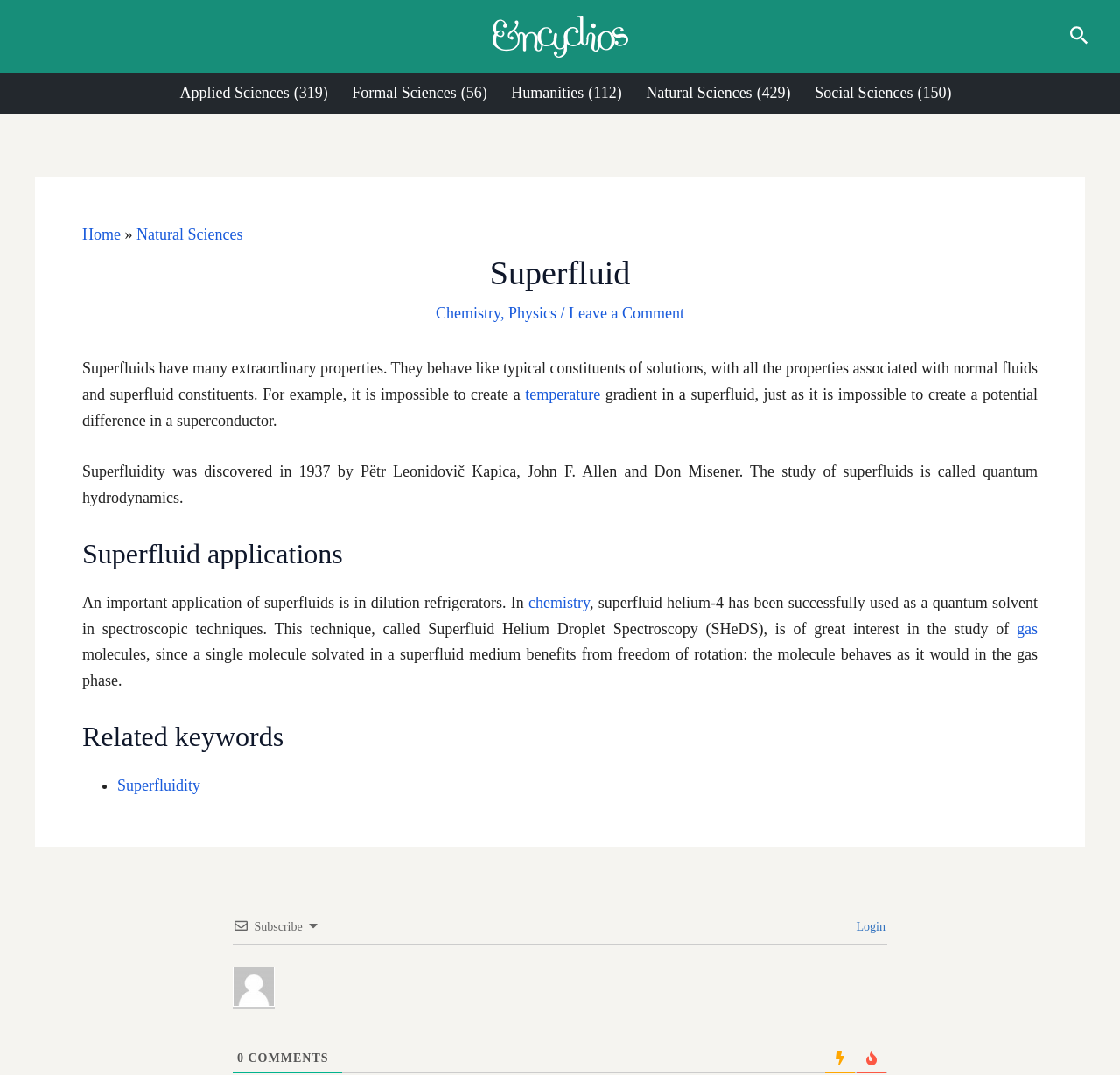With reference to the screenshot, provide a detailed response to the question below:
What is the application of superfluids mentioned in the article?

I found the answer by reading the article section of the webpage, where it mentions that 'An important application of superfluids is in dilution refrigerators'.